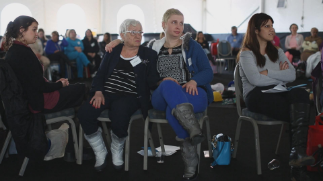Use a single word or phrase to respond to the question:
How many women are sitting in the foreground?

Three